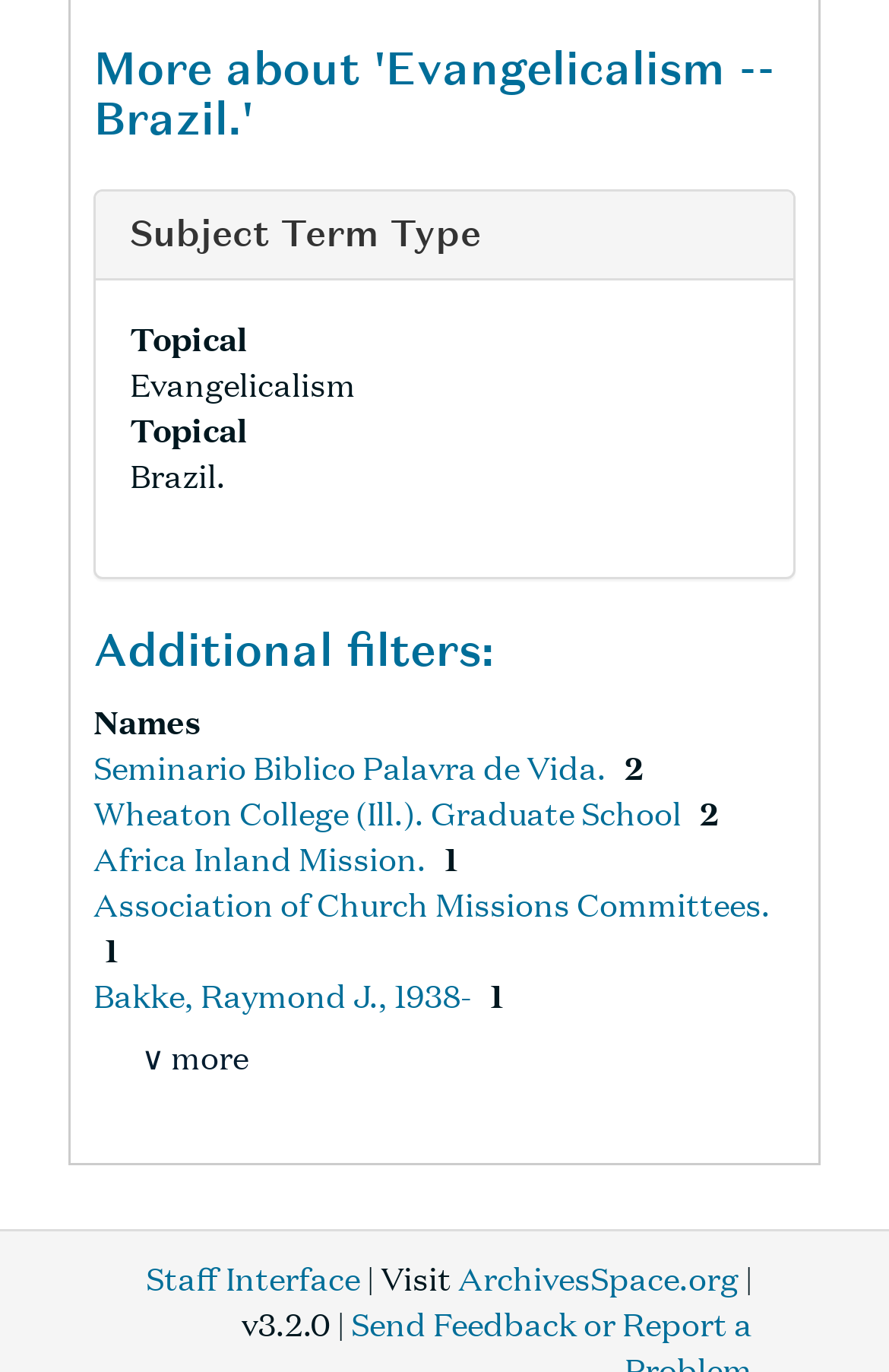Please mark the clickable region by giving the bounding box coordinates needed to complete this instruction: "Show more filters".

[0.159, 0.751, 0.279, 0.785]